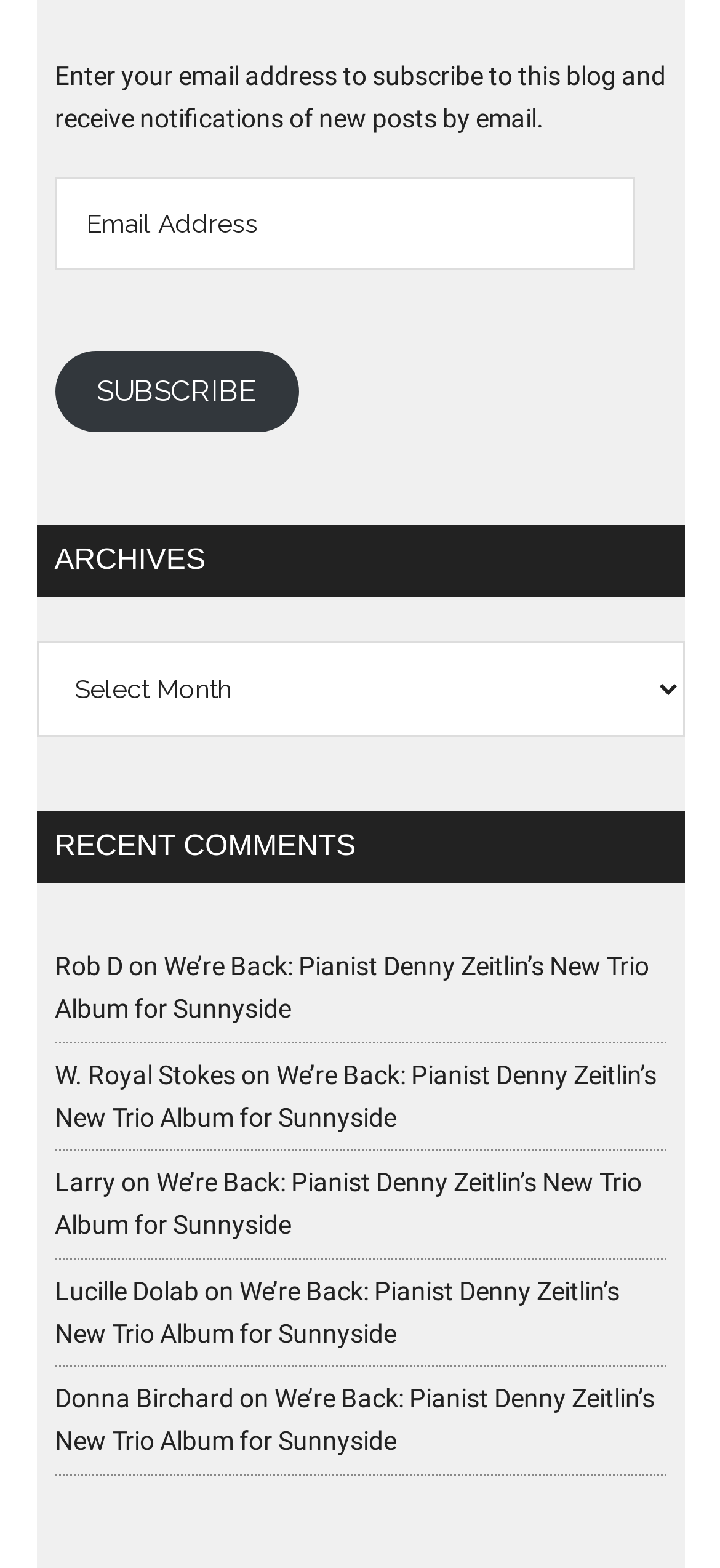Identify the bounding box coordinates of the section to be clicked to complete the task described by the following instruction: "Subscribe to the blog". The coordinates should be four float numbers between 0 and 1, formatted as [left, top, right, bottom].

[0.076, 0.224, 0.417, 0.276]